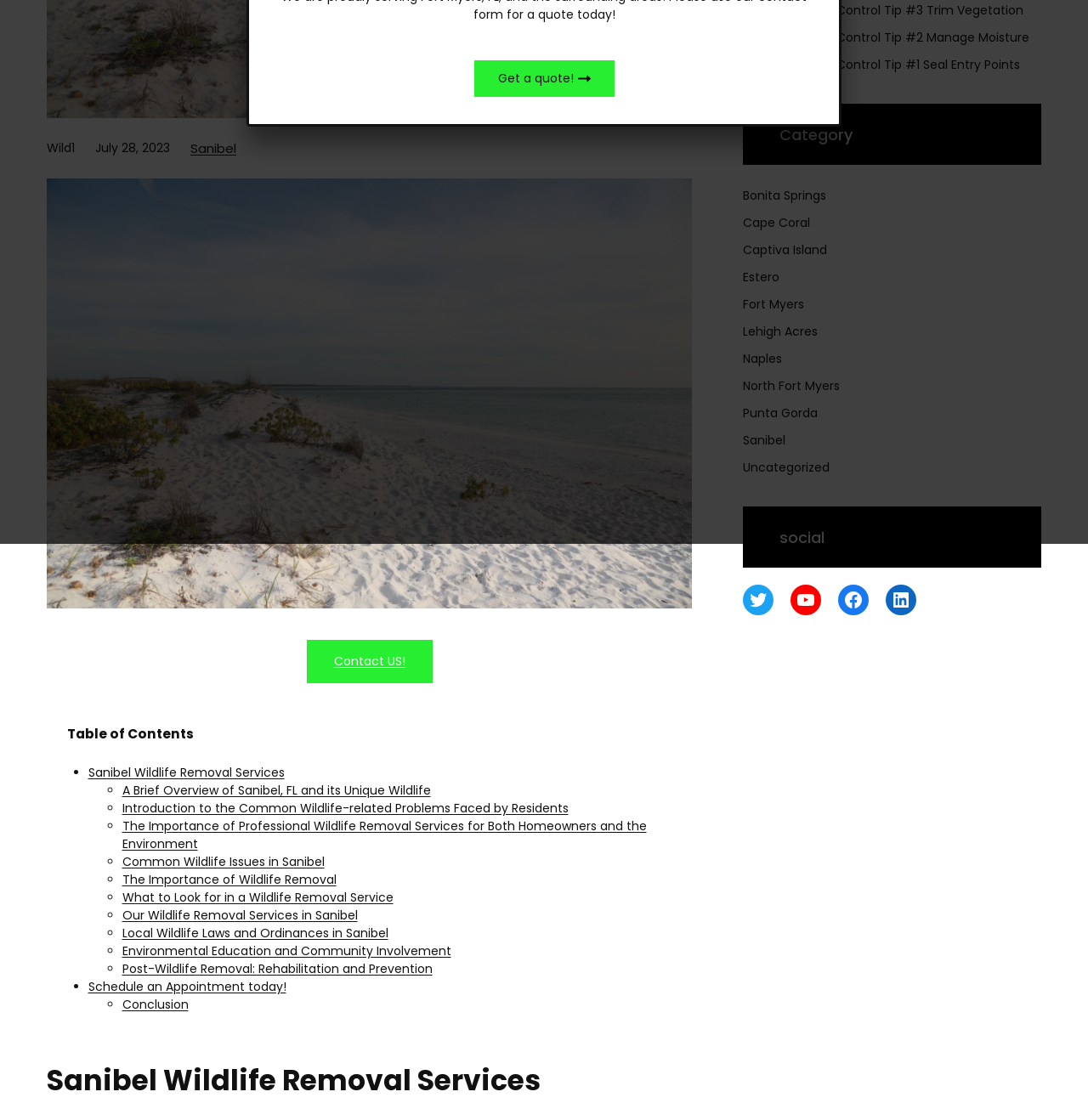Identify the bounding box of the UI element described as follows: "Contact US!". Provide the coordinates as four float numbers in the range of 0 to 1 [left, top, right, bottom].

[0.282, 0.571, 0.397, 0.61]